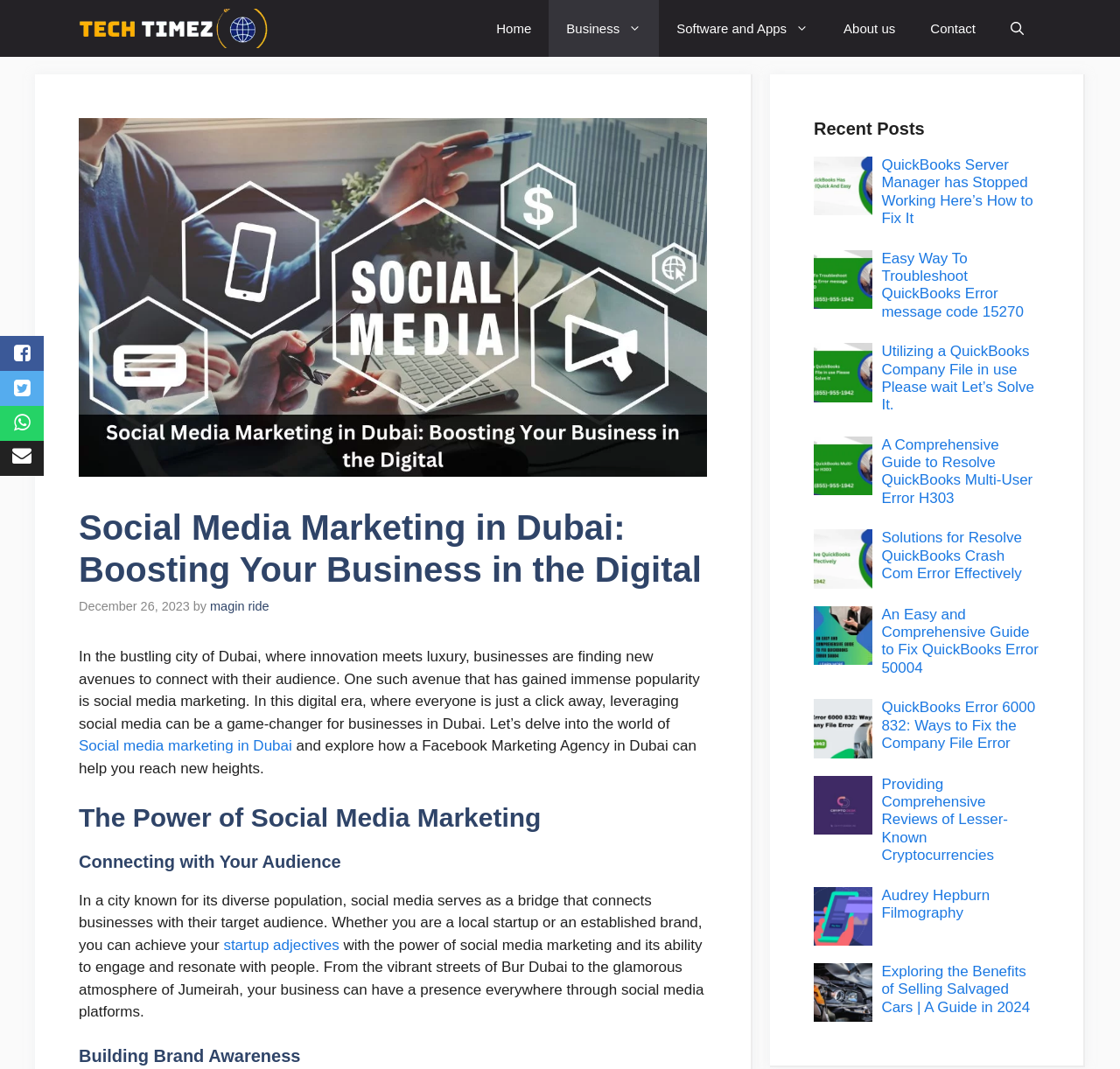Identify the bounding box coordinates of the element to click to follow this instruction: 'Click the 'Tyler Fleck' link'. Ensure the coordinates are four float values between 0 and 1, provided as [left, top, right, bottom].

None